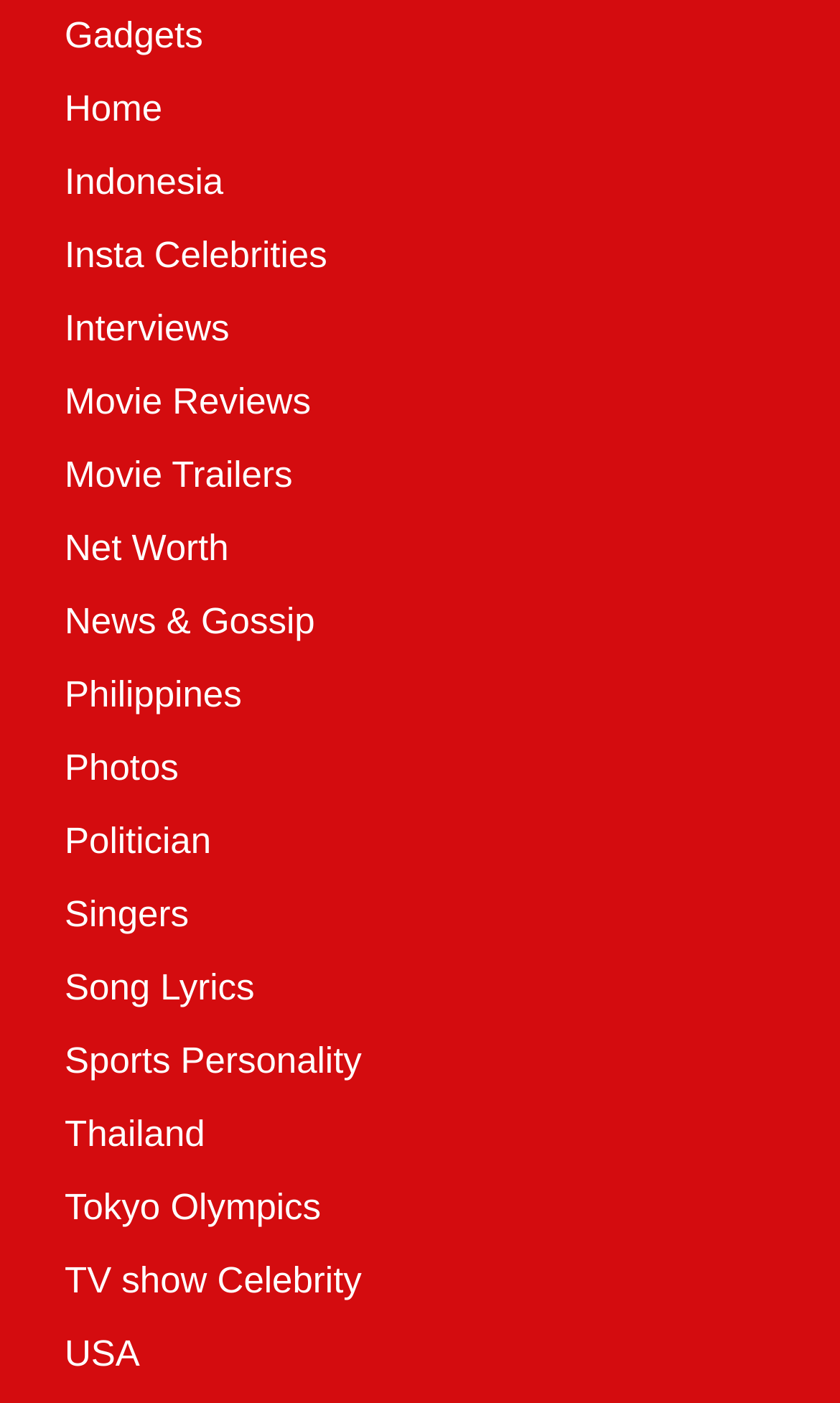Determine the bounding box coordinates of the section I need to click to execute the following instruction: "Open navigation menu". Provide the coordinates as four float numbers between 0 and 1, i.e., [left, top, right, bottom].

None